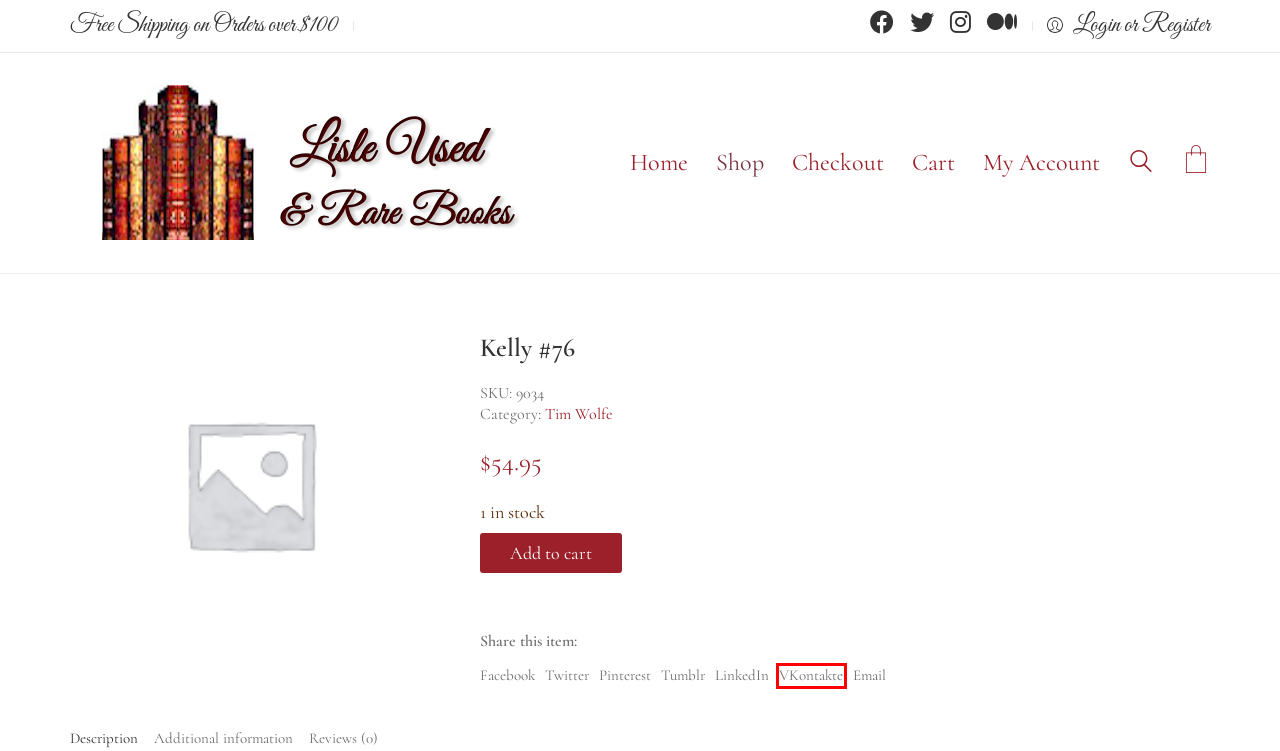Review the webpage screenshot and focus on the UI element within the red bounding box. Select the best-matching webpage description for the new webpage that follows after clicking the highlighted element. Here are the candidates:
A. Tim Wolfe – Lisle Used & Rare Books
B. My account – Lisle Used & Rare Books
C. Products – Lisle Used & Rare Books
D. VK | 登录
E. Fumey # 13 – Lisle Used & Rare Books
F. Animal Q # 72 – Lisle Used & Rare Books
G. Lisle Used & Rare Books – Tom Clark Gnomes & Yard Accents
H. Cart – Lisle Used & Rare Books

D